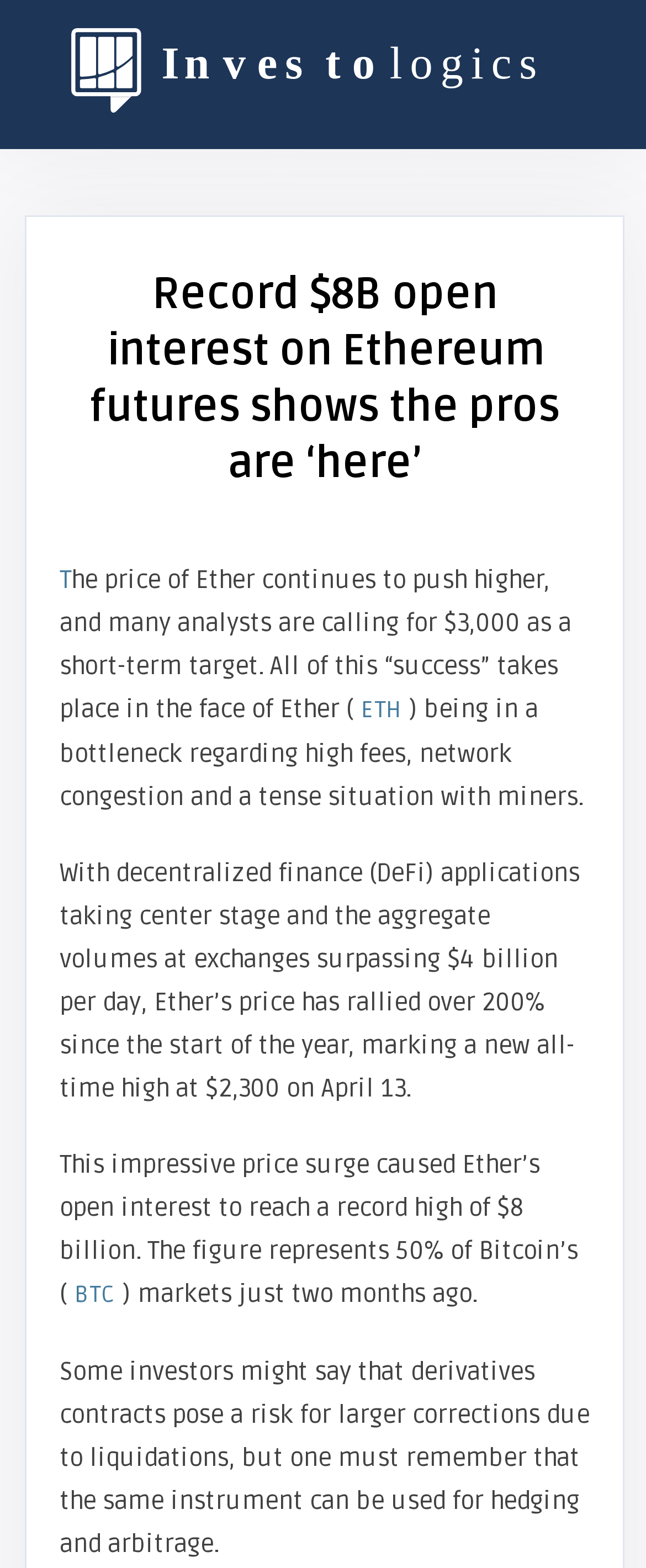What is the purpose of derivatives contracts according to the article?
Look at the screenshot and give a one-word or phrase answer.

Hedging and arbitrage